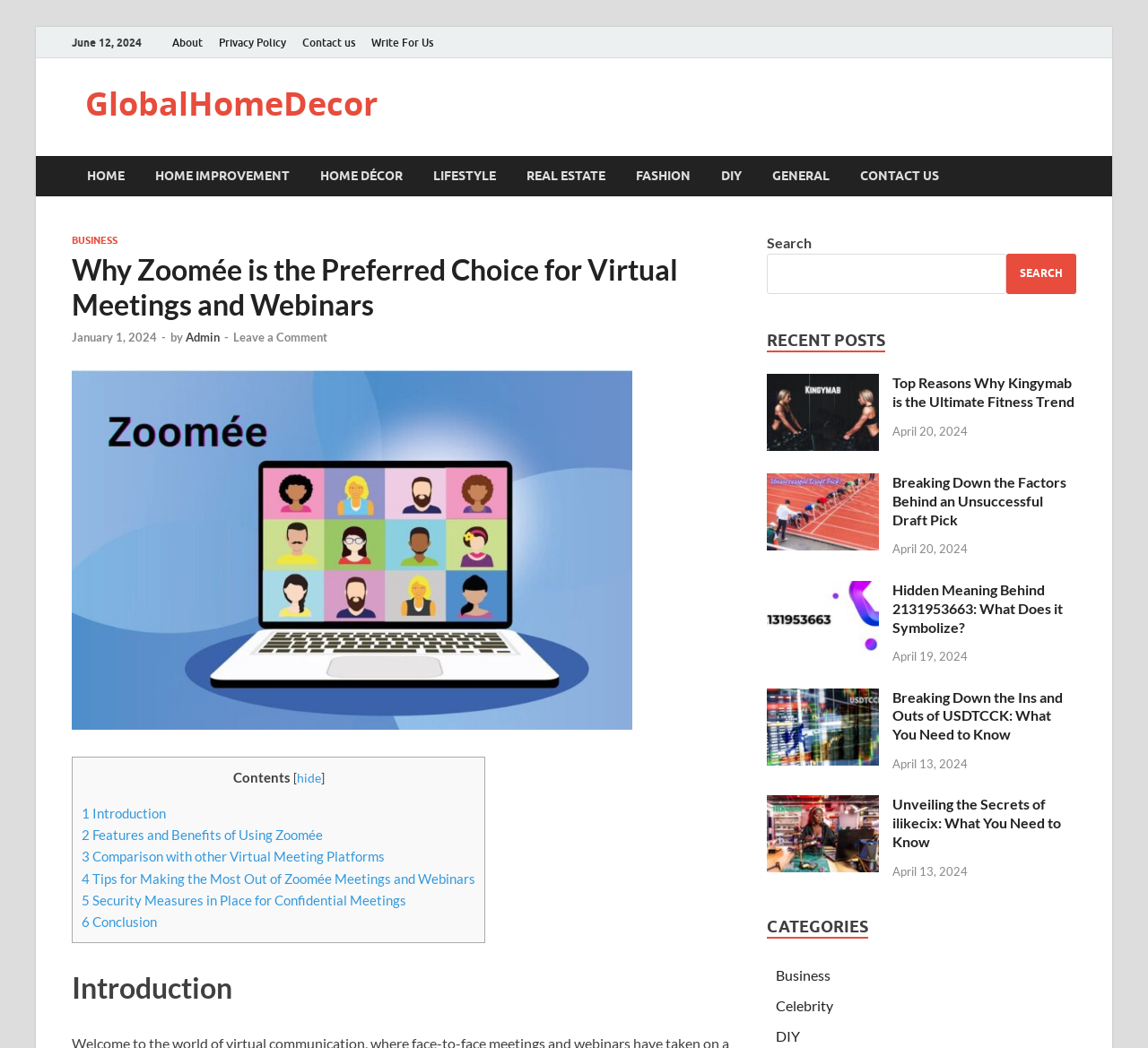Please find the bounding box coordinates of the clickable region needed to complete the following instruction: "Search for something". The bounding box coordinates must consist of four float numbers between 0 and 1, i.e., [left, top, right, bottom].

[0.668, 0.242, 0.877, 0.28]